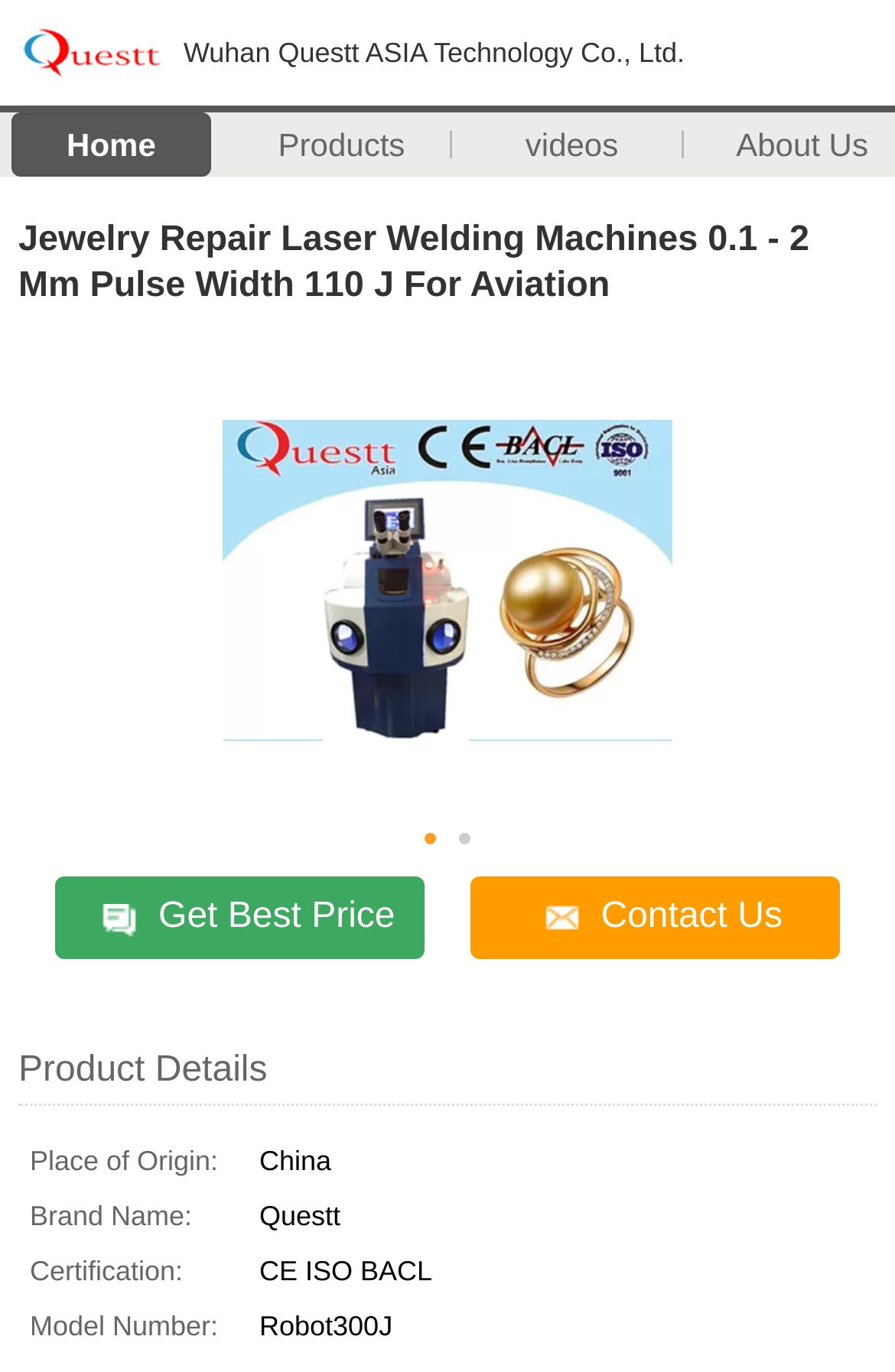Respond to the question with just a single word or phrase: 
How many navigation links are there?

3